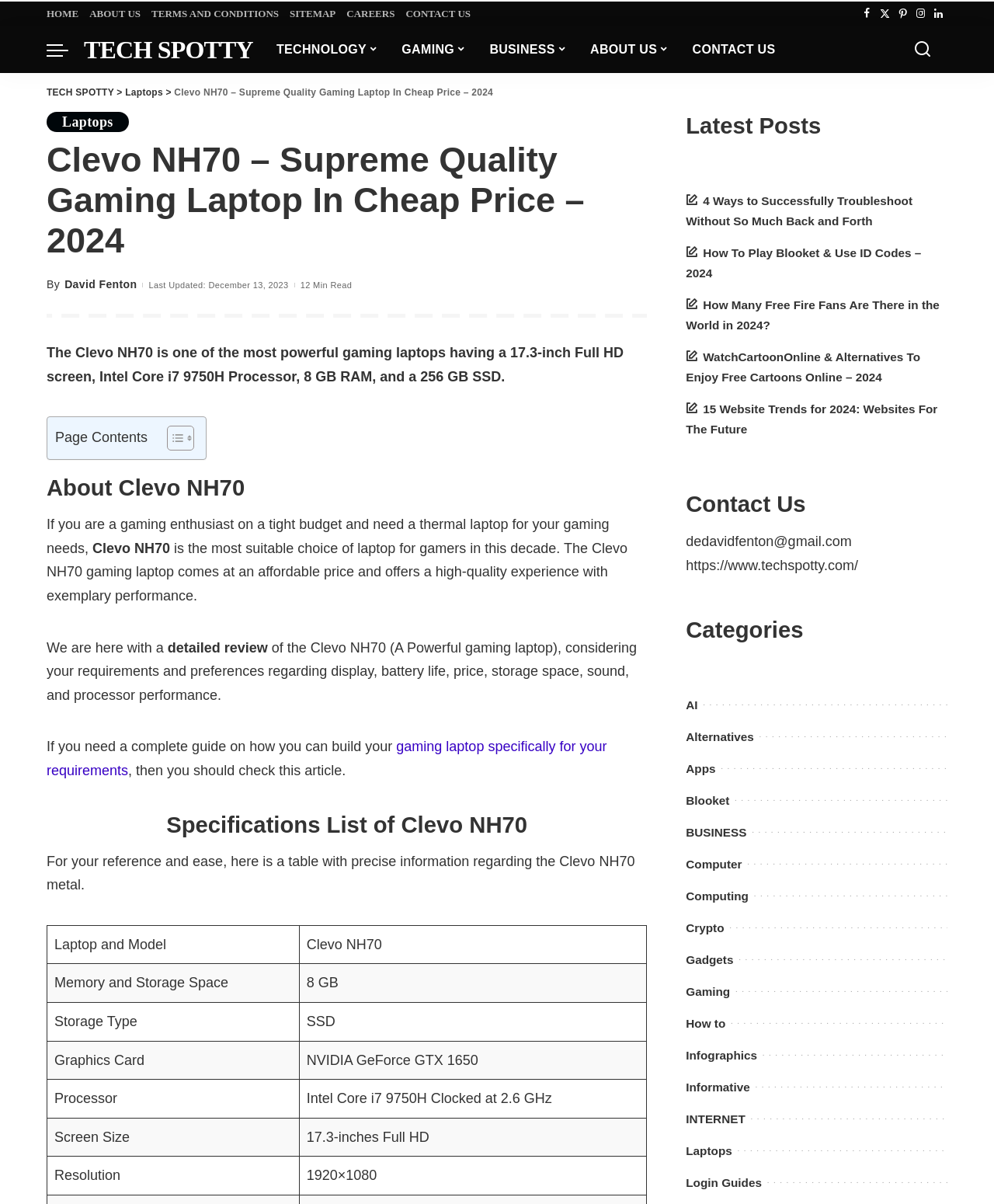What is the principal heading displayed on the webpage?

Clevo NH70 – Supreme Quality Gaming Laptop In Cheap Price – 2024